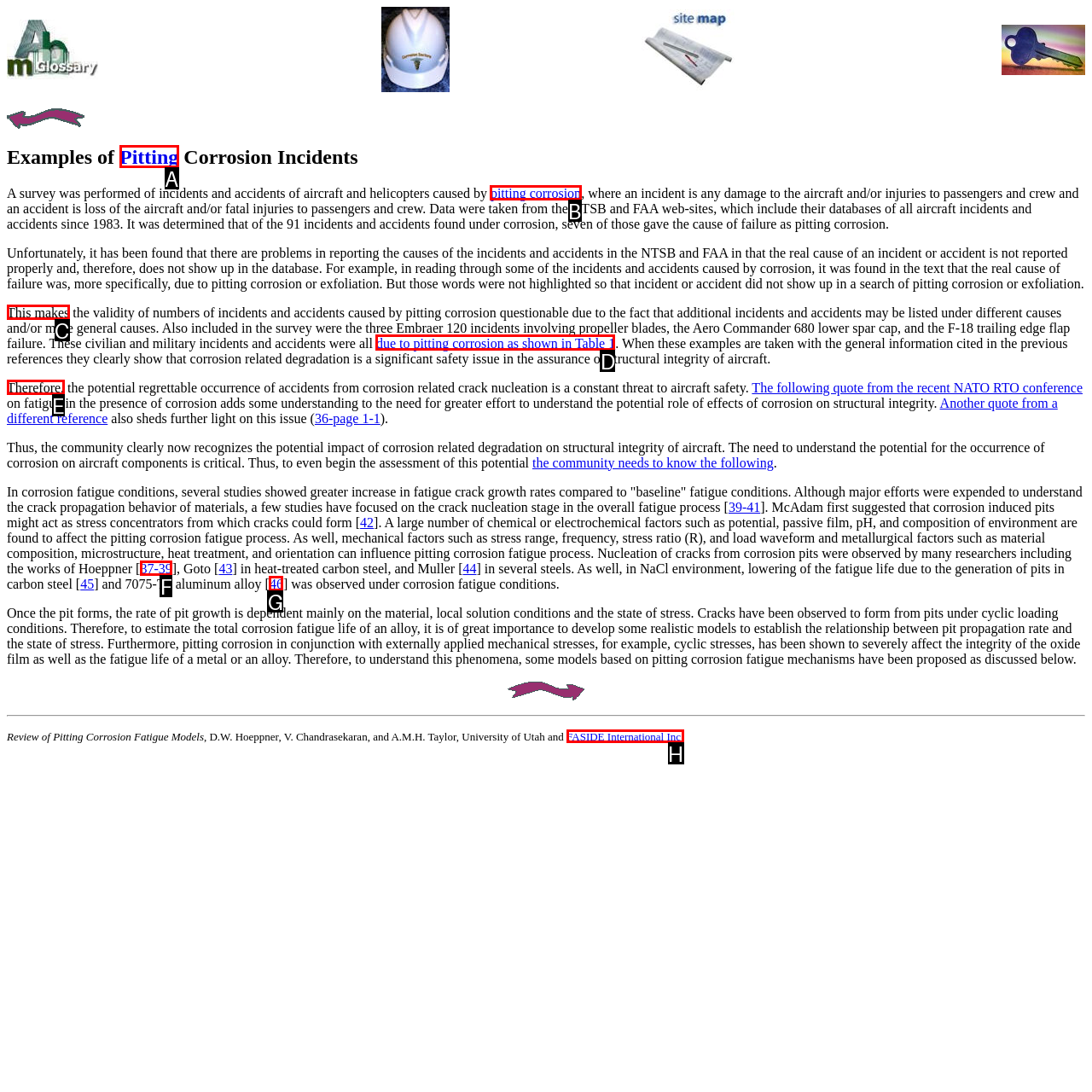Given the task: View the table about pitting corrosion incidents, tell me which HTML element to click on.
Answer with the letter of the correct option from the given choices.

D